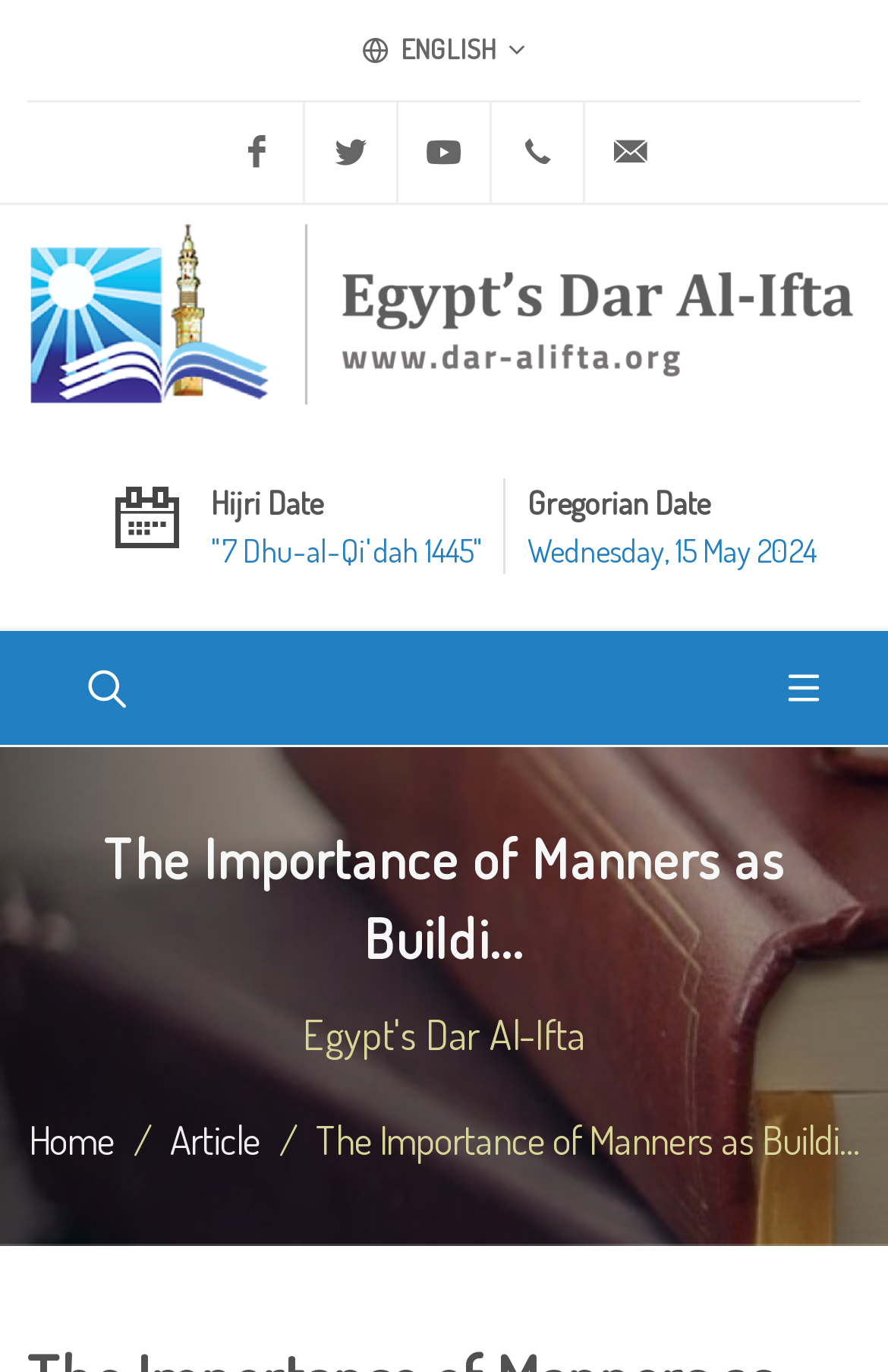Determine the coordinates of the bounding box that should be clicked to complete the instruction: "Go to Home page". The coordinates should be represented by four float numbers between 0 and 1: [left, top, right, bottom].

[0.032, 0.812, 0.129, 0.848]